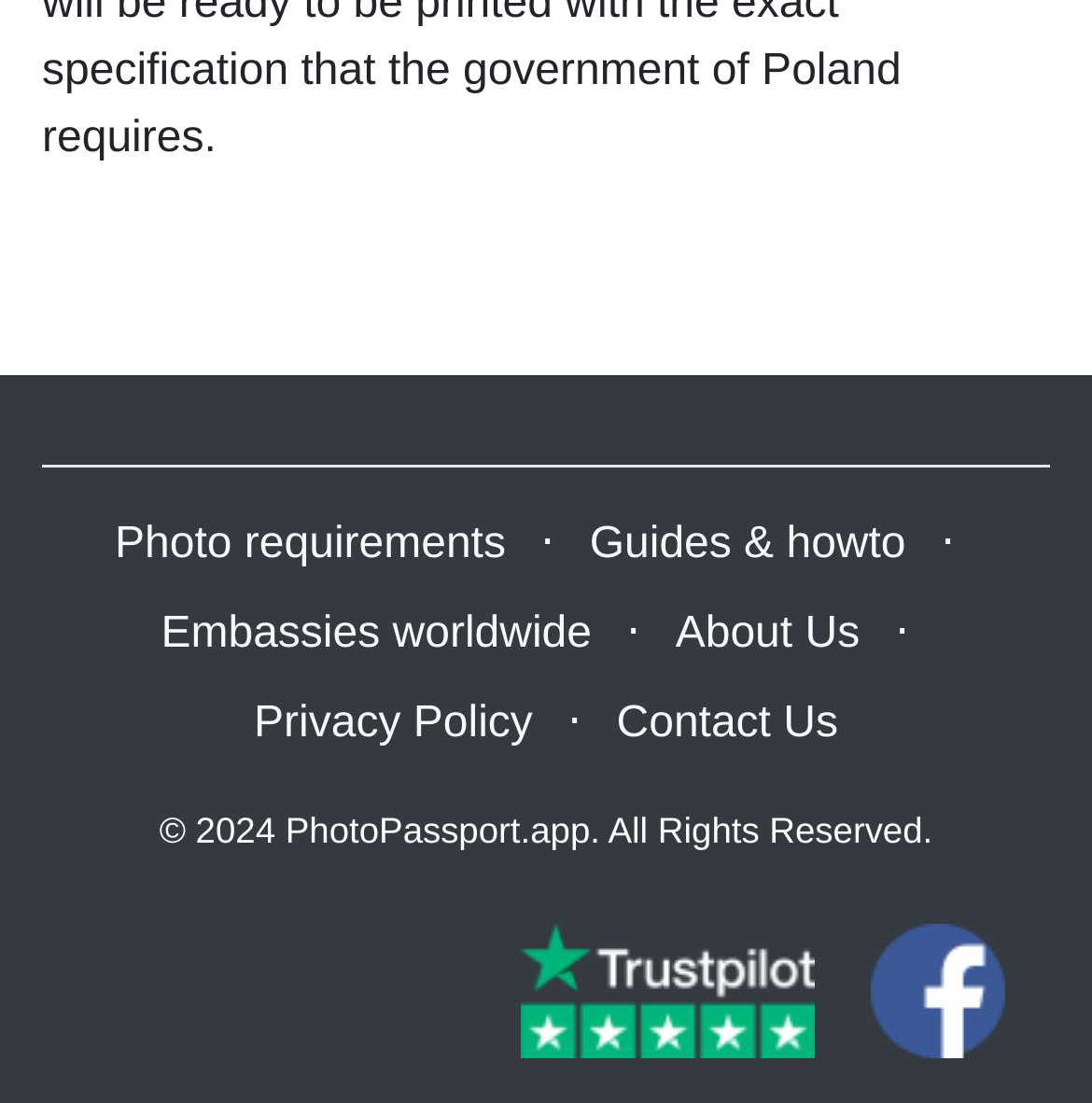Please identify the bounding box coordinates of where to click in order to follow the instruction: "View photo requirements".

[0.105, 0.472, 0.463, 0.515]